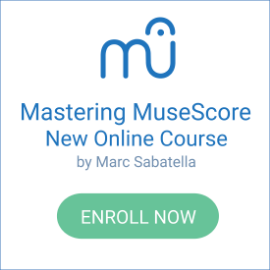What is the purpose of the 'ENROLL NOW' button?
We need a detailed and meticulous answer to the question.

The 'ENROLL NOW' button is prominently displayed to encourage potential learners to sign up for the 'Mastering MuseScore' course, making it easy for them to initiate their learning journey.